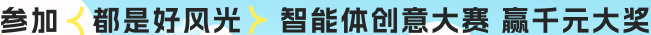Offer an in-depth caption for the image presented.

The image features a vibrant and eye-catching promotional banner encouraging participation in a competition. The text emphasizes inclusivity and excitement, stating, "Join us, everything is a good opportunity," alongside a highlight of the event's theme, "AI Creative Ideas Competition," which promises a reward of 10,000 yuan. The design utilizes a bold font and colorful accents to draw attention, making it clear that this event offers a chance for creative minds to showcase their talents in AI-related projects.